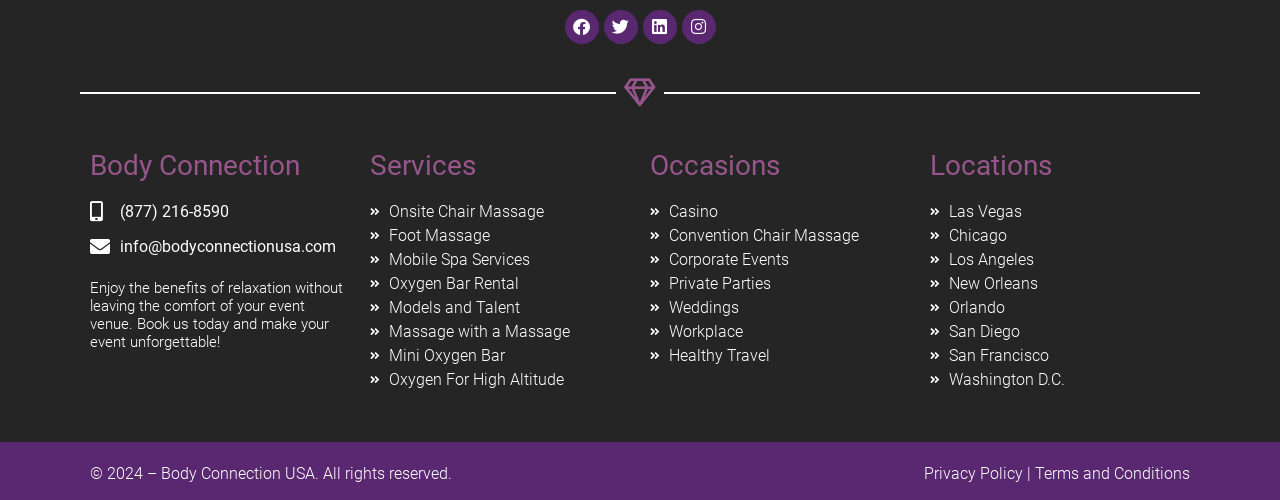Show the bounding box coordinates of the element that should be clicked to complete the task: "Click on Facebook link".

[0.441, 0.019, 0.468, 0.087]